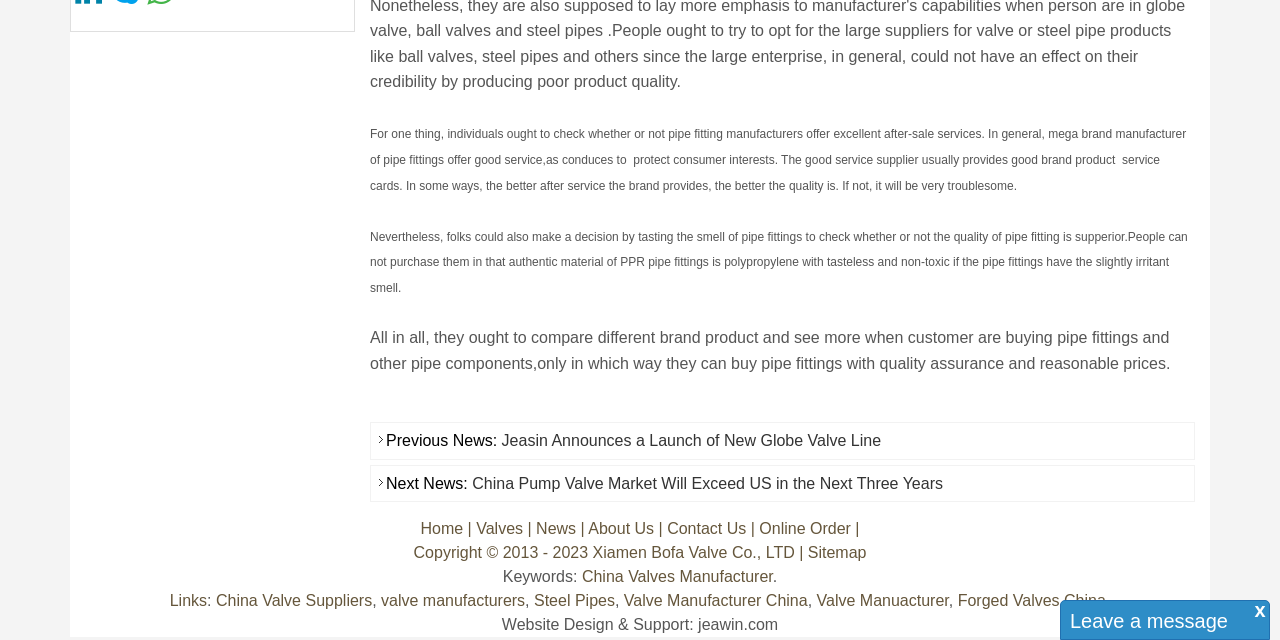Determine the bounding box of the UI component based on this description: "Home". The bounding box coordinates should be four float values between 0 and 1, i.e., [left, top, right, bottom].

[0.328, 0.813, 0.362, 0.839]